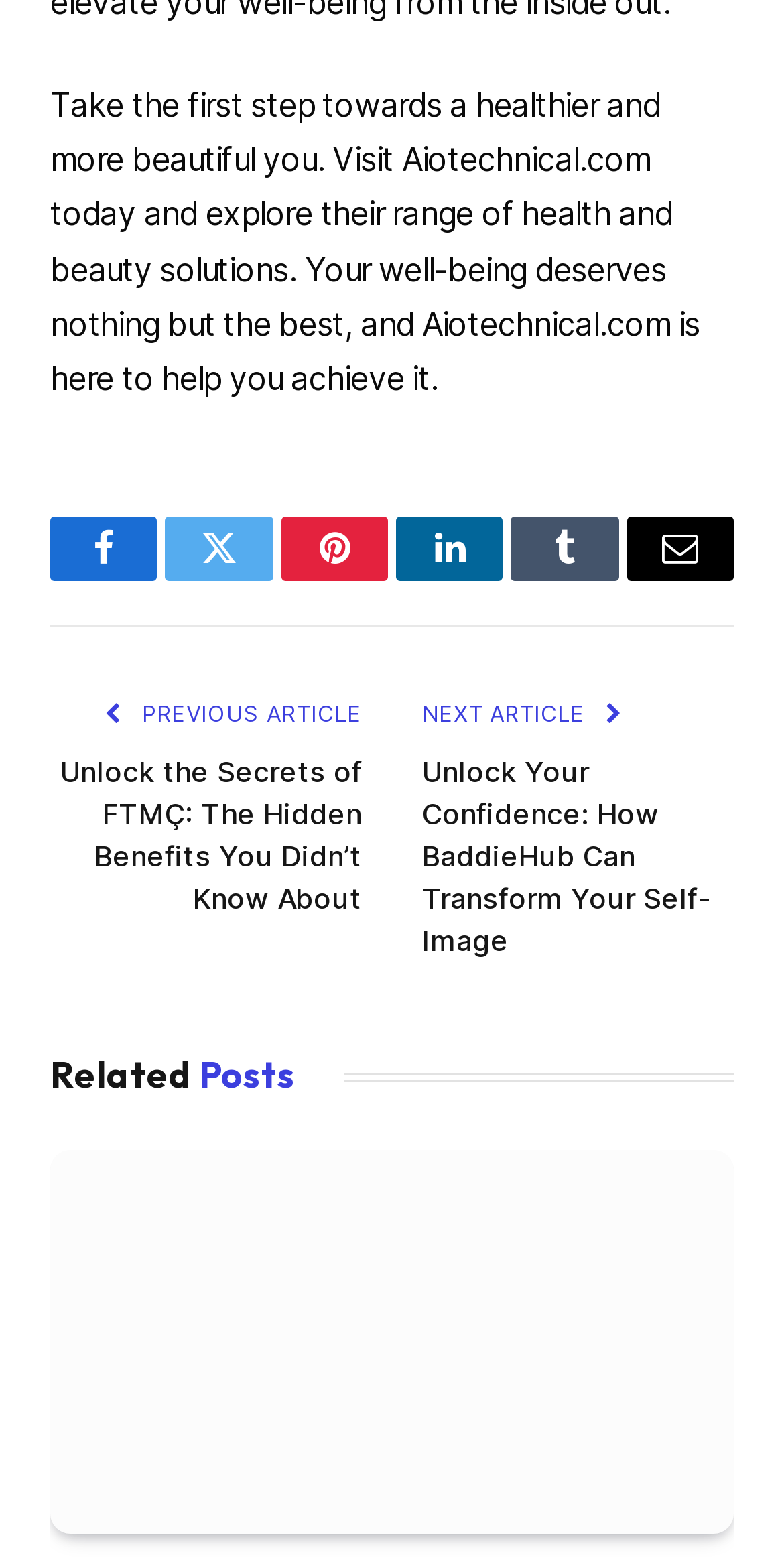Please predict the bounding box coordinates of the element's region where a click is necessary to complete the following instruction: "View related posts". The coordinates should be represented by four float numbers between 0 and 1, i.e., [left, top, right, bottom].

[0.064, 0.673, 0.377, 0.701]